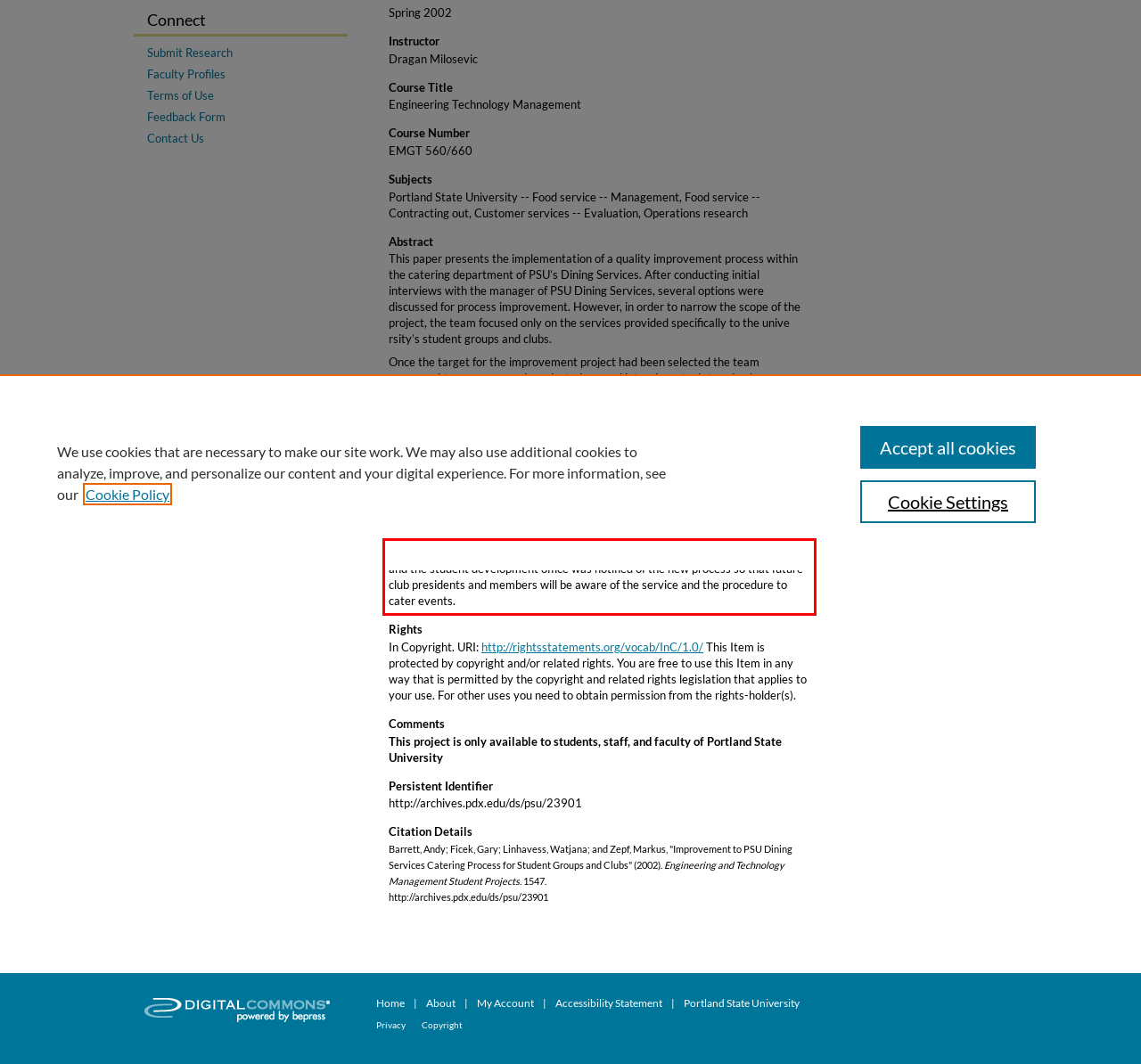Observe the screenshot of the webpage, locate the red bounding box, and extract the text content within it.

Finally, based upon the results, the process was standardized to increase efficiency and the student development office was notified of the new process so that future club presidents and members will be aware of the service and the procedure to cater events.